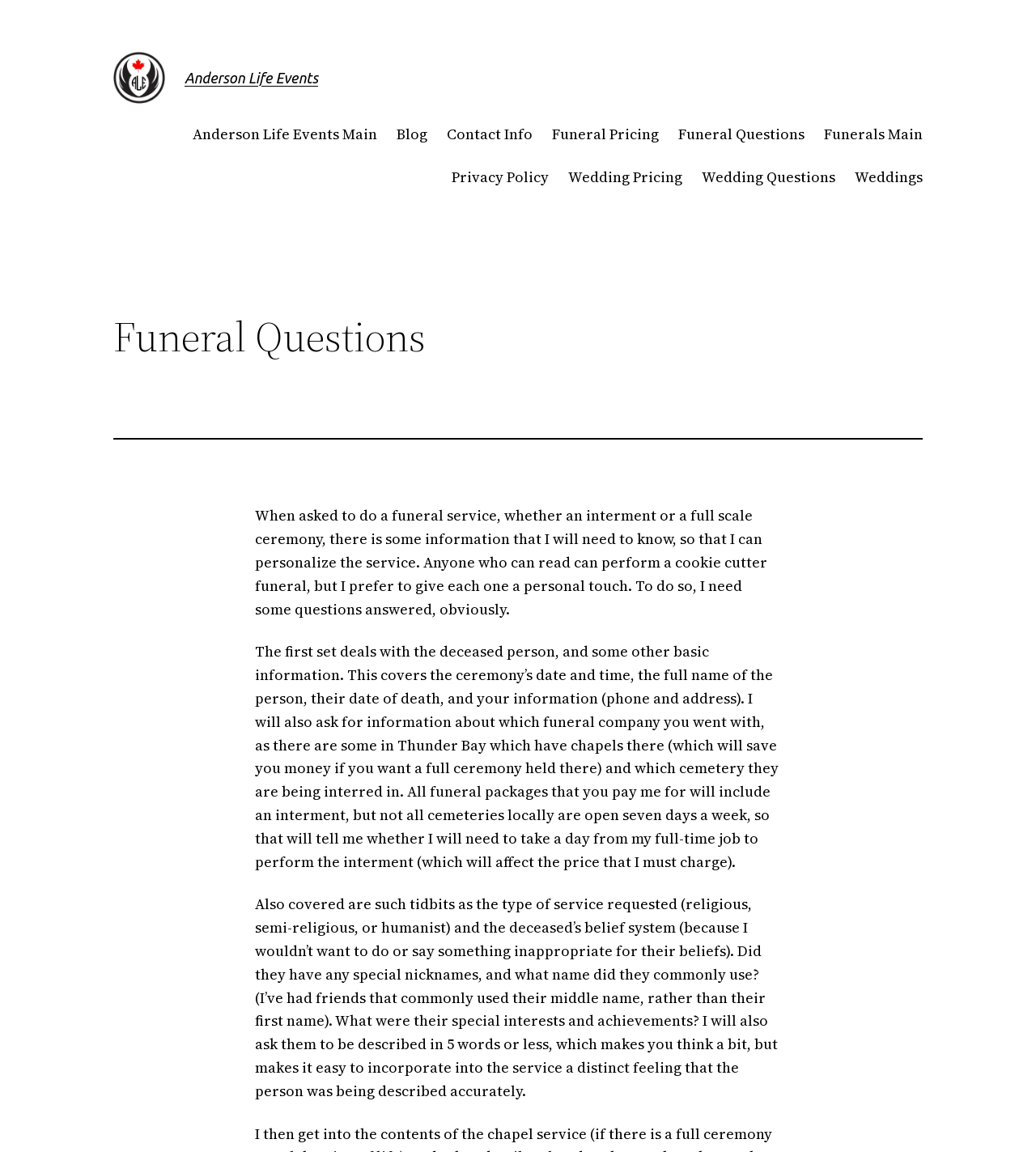Answer the question in a single word or phrase:
Why does Anderson Life Events ask about the cemetery?

To check availability